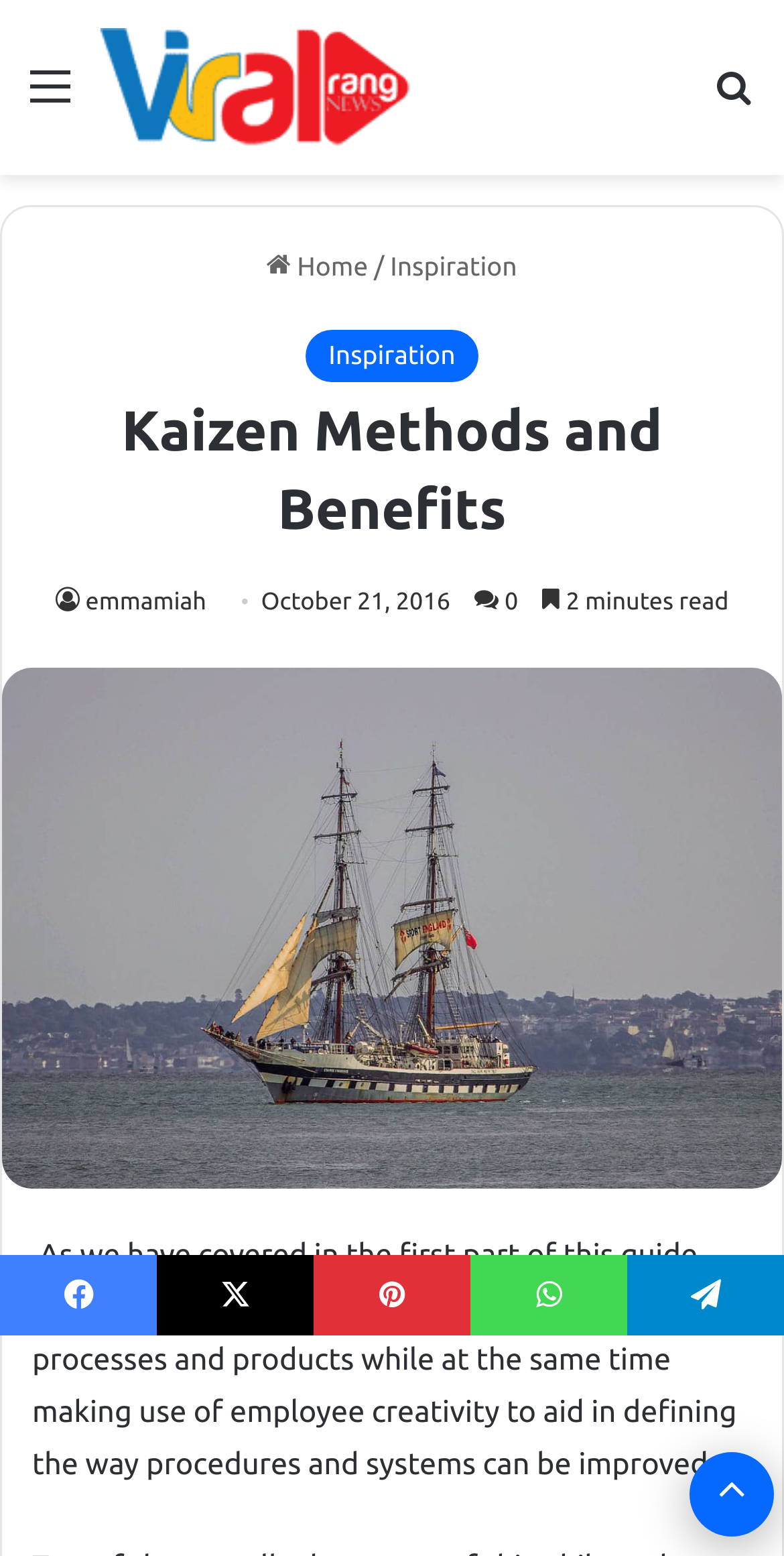Examine the screenshot and answer the question in as much detail as possible: What is the topic of the article?

The topic of the article can be found in the heading 'Kaizen Methods and Benefits', which is a prominent heading on the webpage. The article discusses the concept of Kaizen and its benefits.